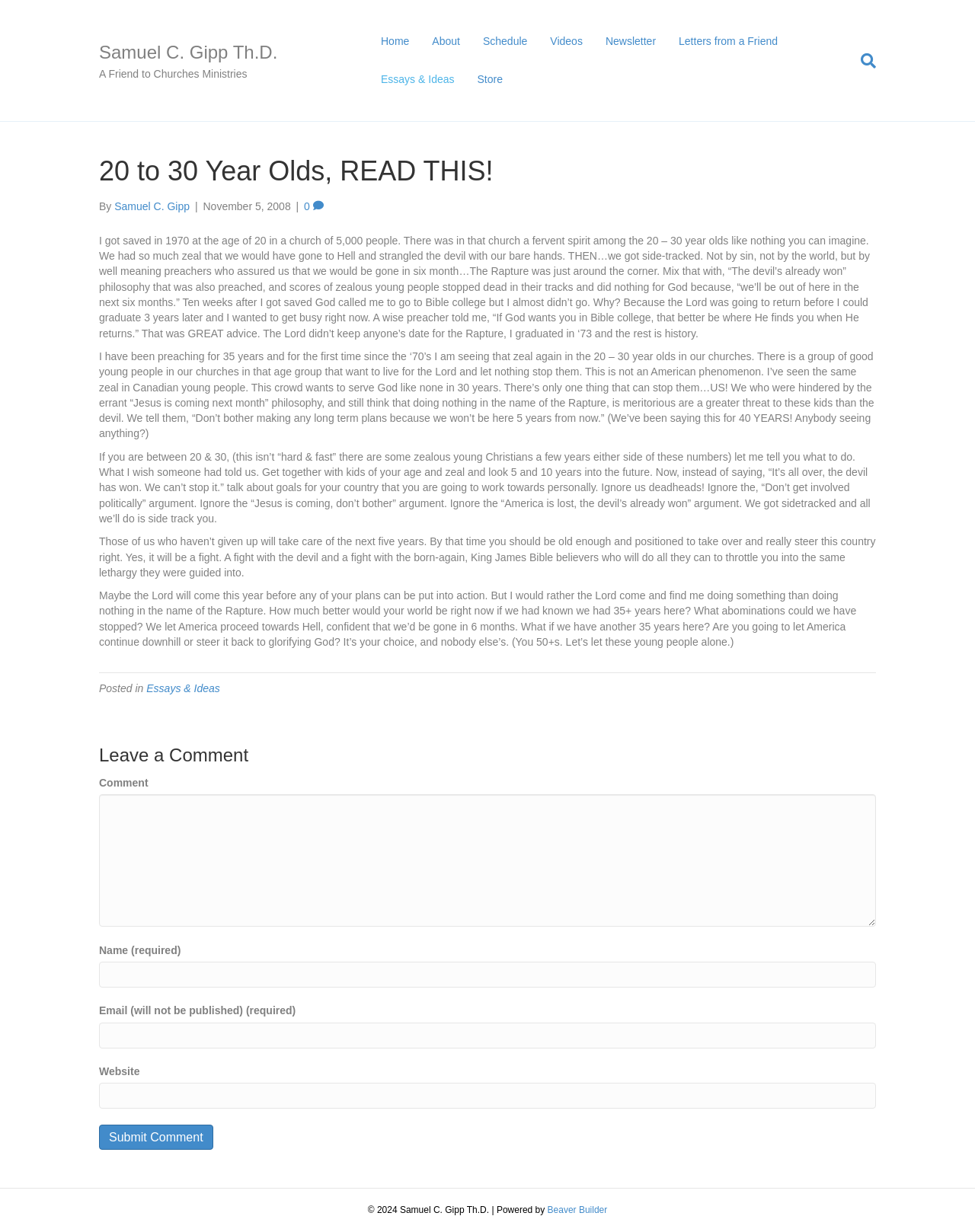What is the name of the platform used to build the website?
Offer a detailed and exhaustive answer to the question.

The name of the platform used to build the website is mentioned at the bottom of the page, in the text 'Powered by Beaver Builder'.